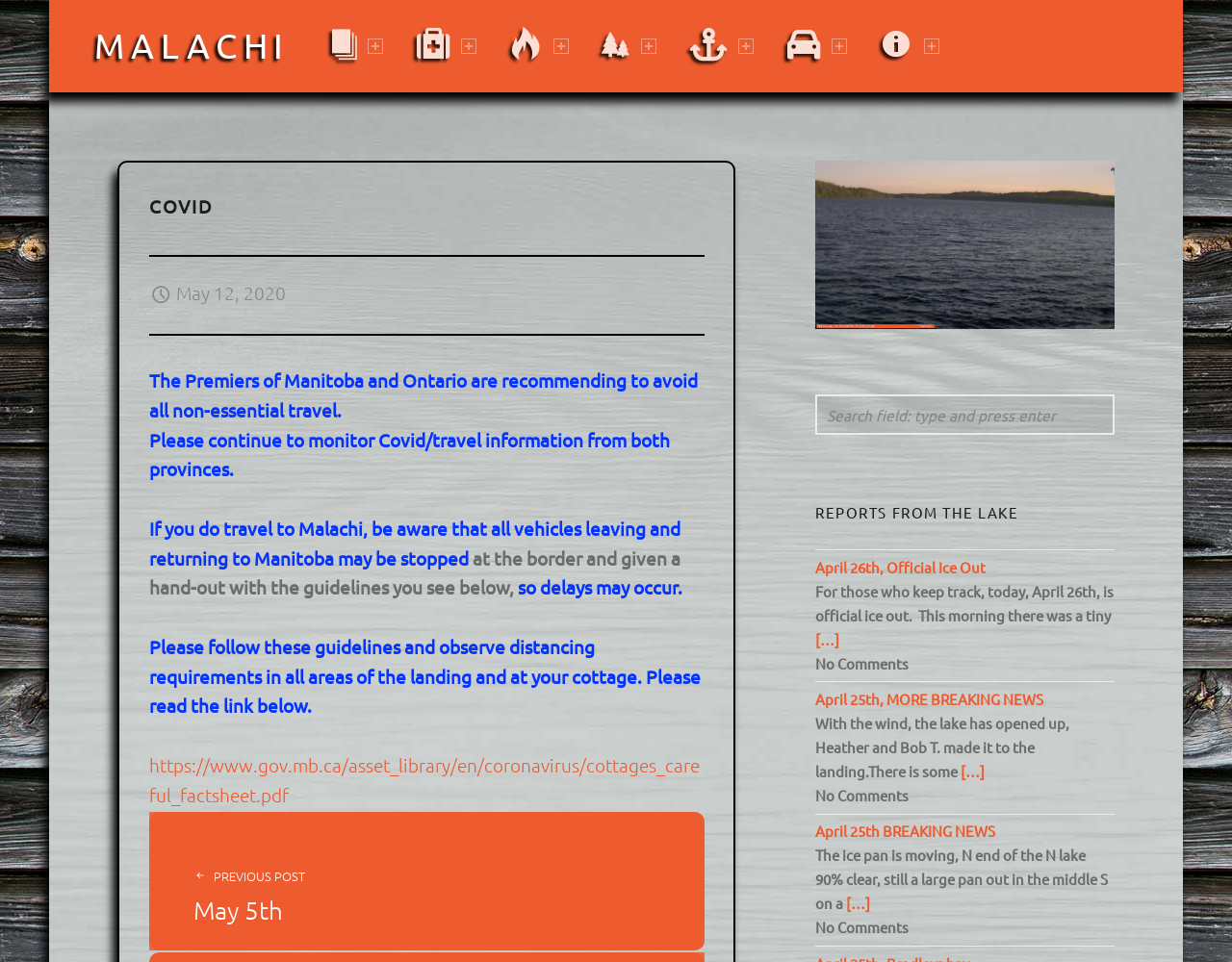What is the topic of the reports from the lake?
Please answer the question as detailed as possible.

The reports from the lake section of the webpage discusses the topic of ice out, with multiple posts mentioning the status of the lake's ice coverage, such as 'April 26th, Official Ice Out'.